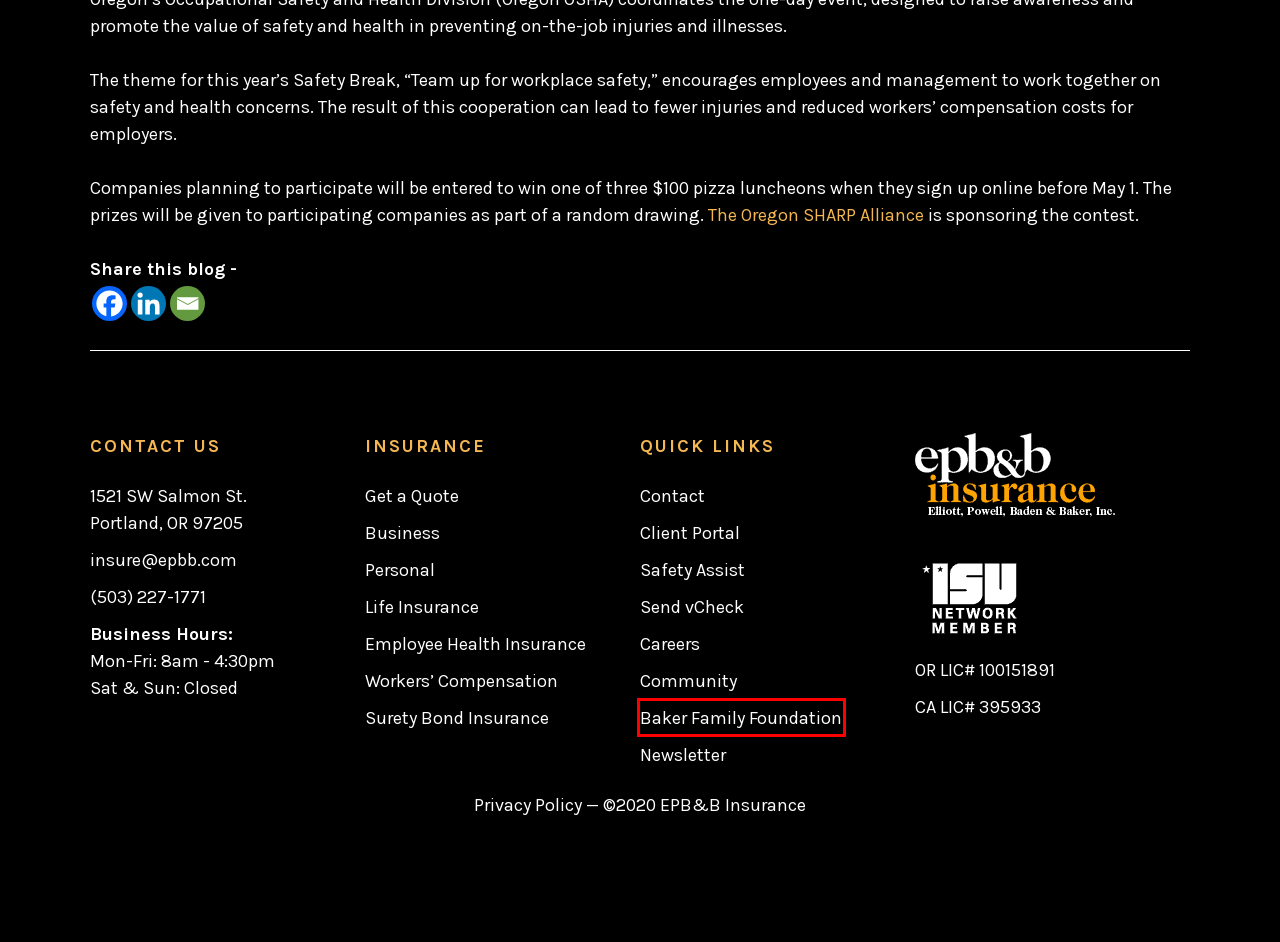Examine the screenshot of a webpage with a red rectangle bounding box. Select the most accurate webpage description that matches the new webpage after clicking the element within the bounding box. Here are the candidates:
A. EPBandB | Foyer
B. Local, Expert Personal Insurance Agents | EPB&B Insurance - Portland, OR
C. Car & Auto Insurance | EPB&B Insurance - Portland, OR
D. Send vCheck - EPB&B Insurance - Portland, Oregon
E. Privacy Policy - EPB&B Insurance - Portland, Oregon
F. Report A Claim - EPB&B Insurance - Portland, Oregon
G. Baker Family Foundation - EPB&B Insurance - Portland, Oregon
H. Newsletter - EPB&B Insurance - Portland, Oregon

G